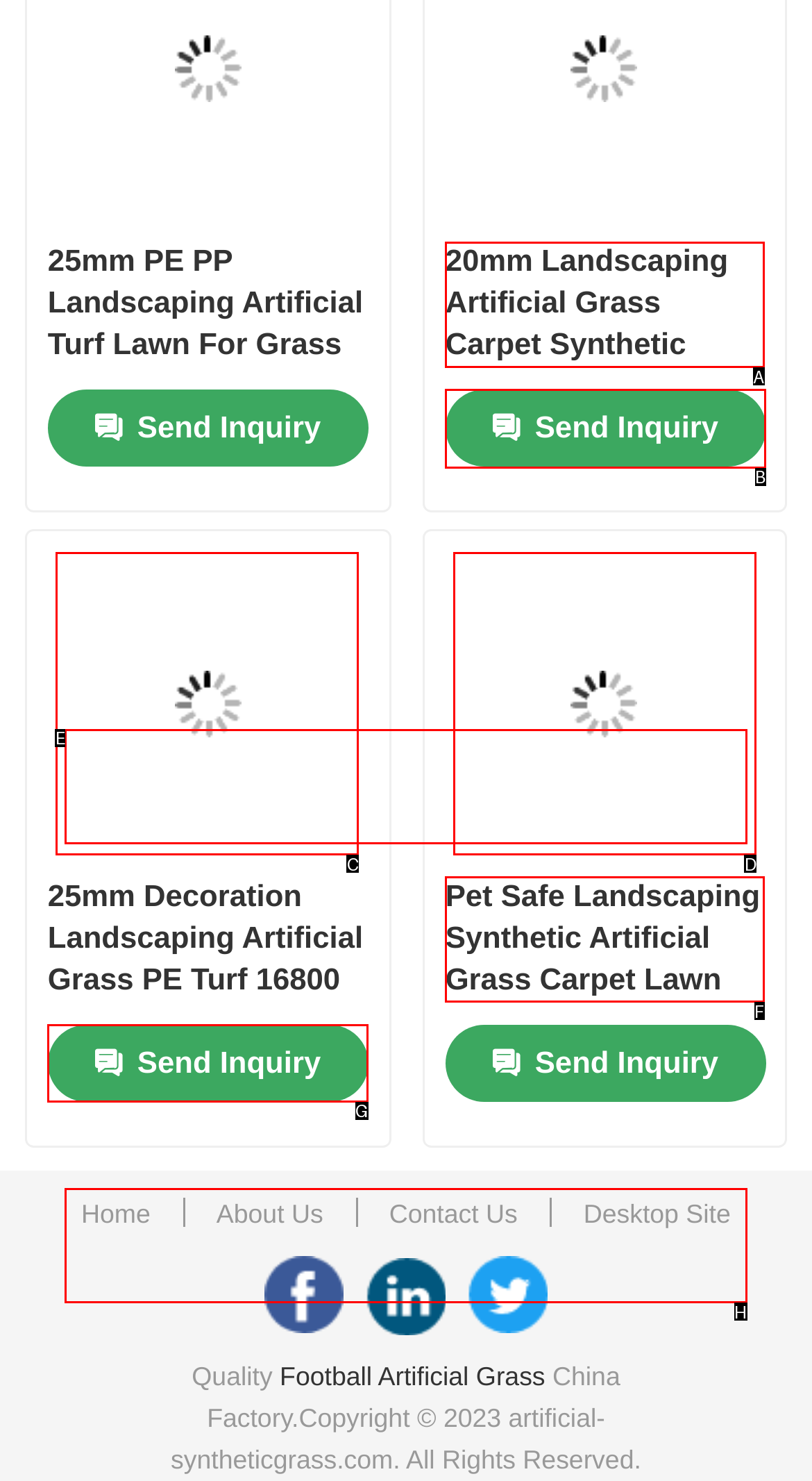Select the correct UI element to complete the task: Send an inquiry for the '20mm Landscaping Artificial Grass Carpet Synthetic Putting Green 200/M' product
Please provide the letter of the chosen option.

B